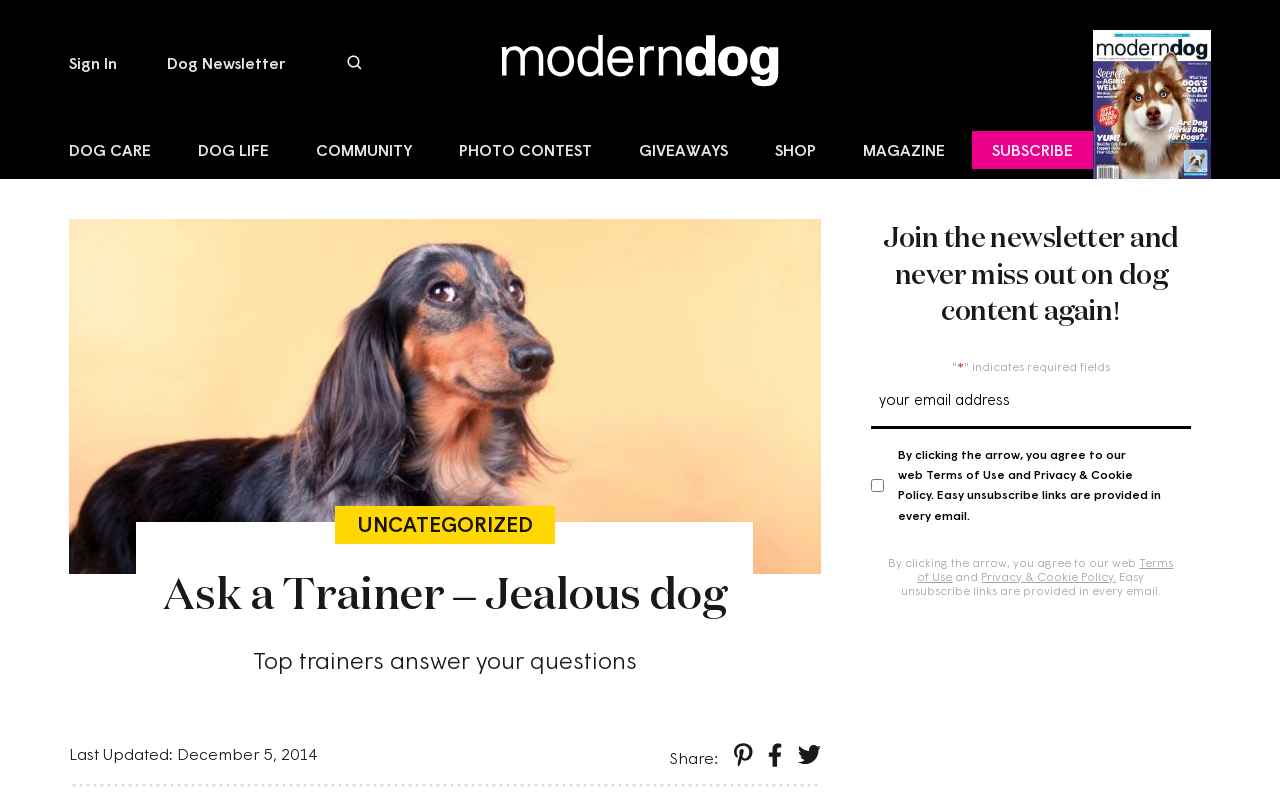Detail the various sections and features present on the webpage.

This webpage is from Modern Dog Magazine, and it appears to be a Q&A section where a trainer, Colleen Paige, answers a question from a dog owner. 

At the top of the page, there are several links and images, including a search bar, a sign-in link, and a dog newsletter link. Below these, there are several navigation links, including "DOG CARE", "DOG LIFE", "COMMUNITY", "PHOTO CONTEST", "GIVEAWAYS", "SHOP", "MAGAZINE", and "SUBSCRIBE". Each of these links has a corresponding image next to it.

The main content of the page is a question from a dog owner, asking about their dog's behavior towards Border Collies. The question is not fully displayed, but it seems to be about the dog's aggression towards Border Collies.

Below the question, there is a heading "Ask a Trainer – Jealous dog" and a subheading "Top trainers answer your questions". There is also a featured image related to the question.

Further down the page, there is a section with a heading "Join the newsletter and never miss out on dog content again!" with a textbox and a checkbox to agree to the terms of use and privacy policy.

At the bottom of the page, there are links to share the content on social media and a timestamp indicating when the content was last updated.